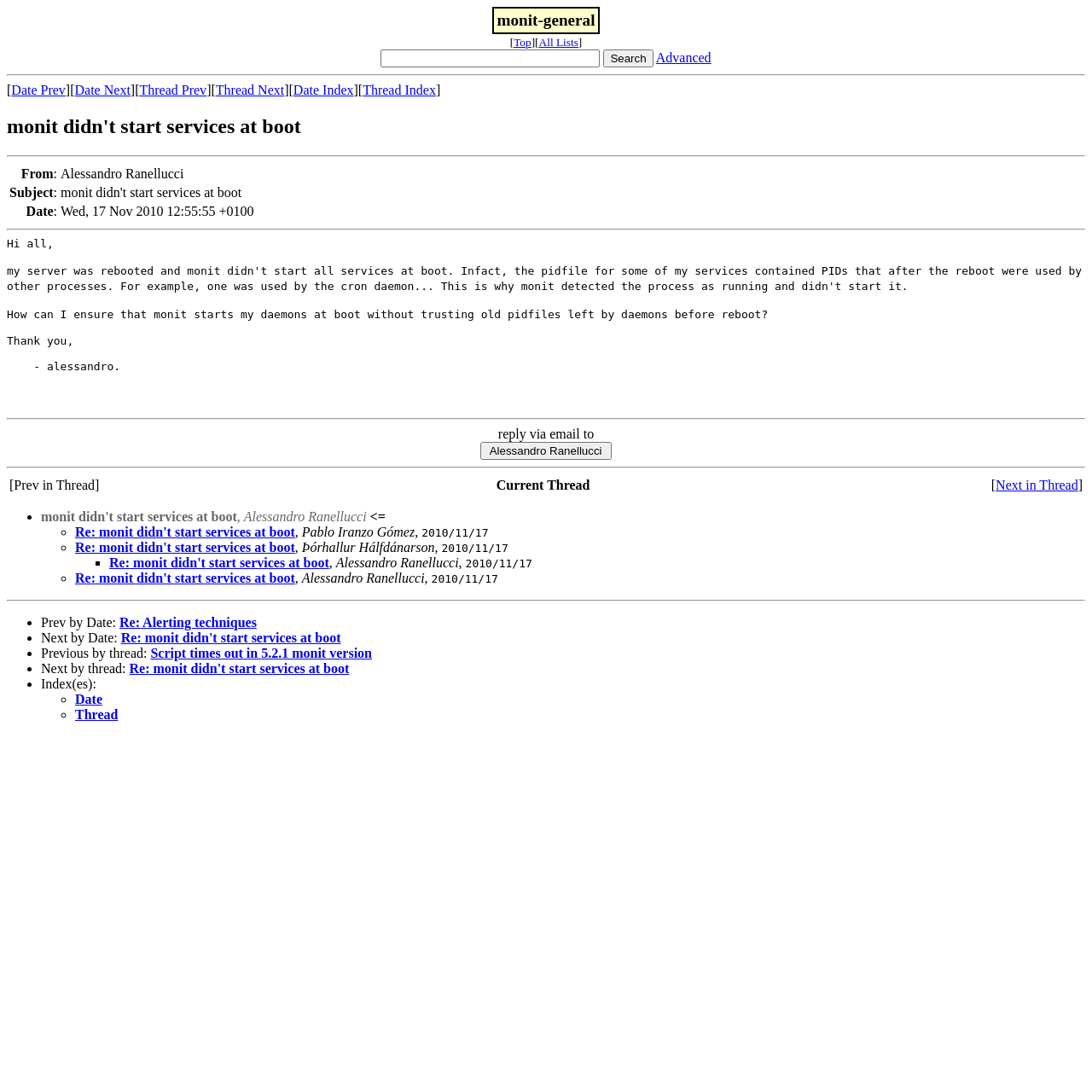Please find the bounding box coordinates of the element that you should click to achieve the following instruction: "Click on HOME". The coordinates should be presented as four float numbers between 0 and 1: [left, top, right, bottom].

None